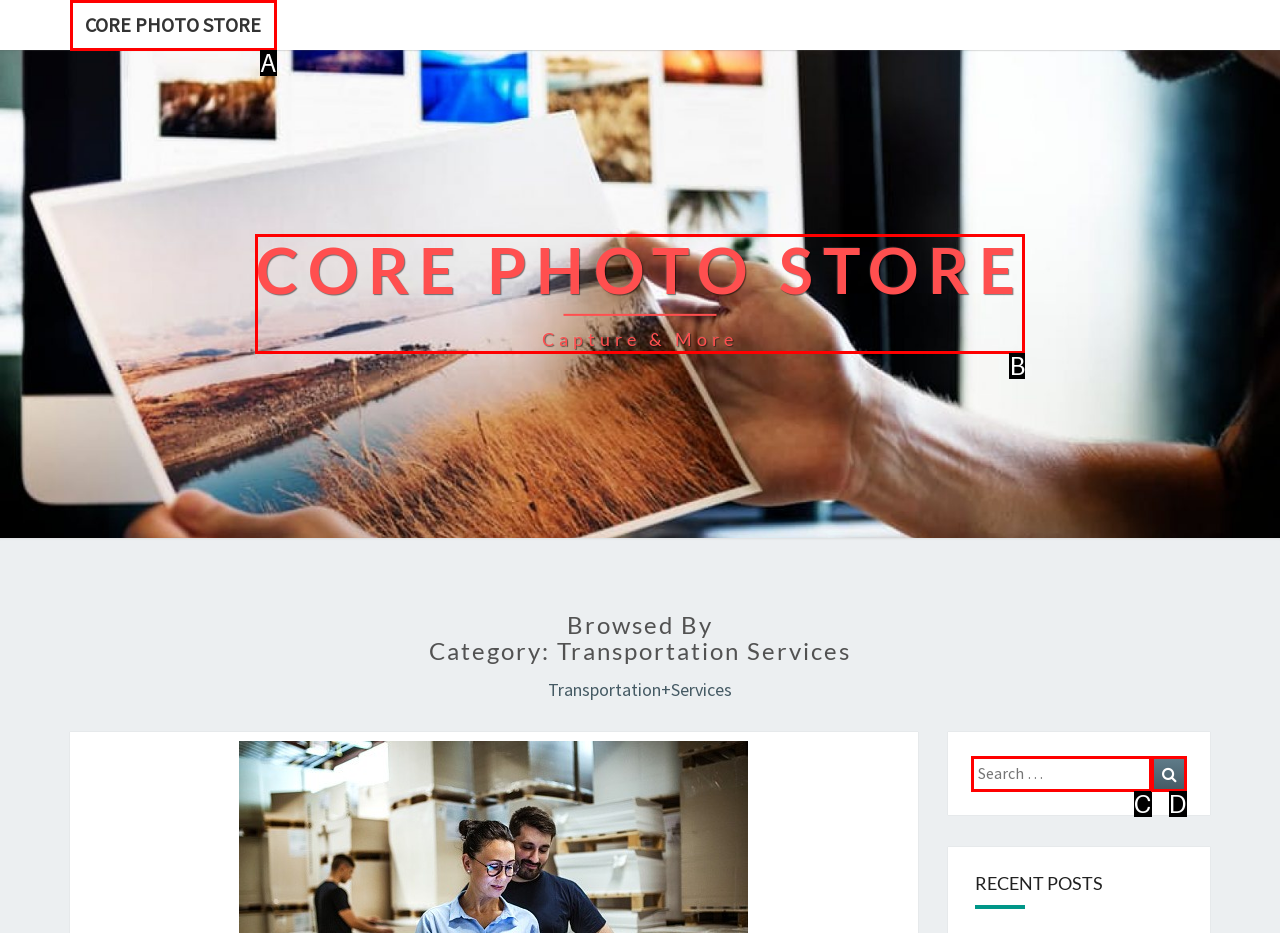Using the given description: Search, identify the HTML element that corresponds best. Answer with the letter of the correct option from the available choices.

D